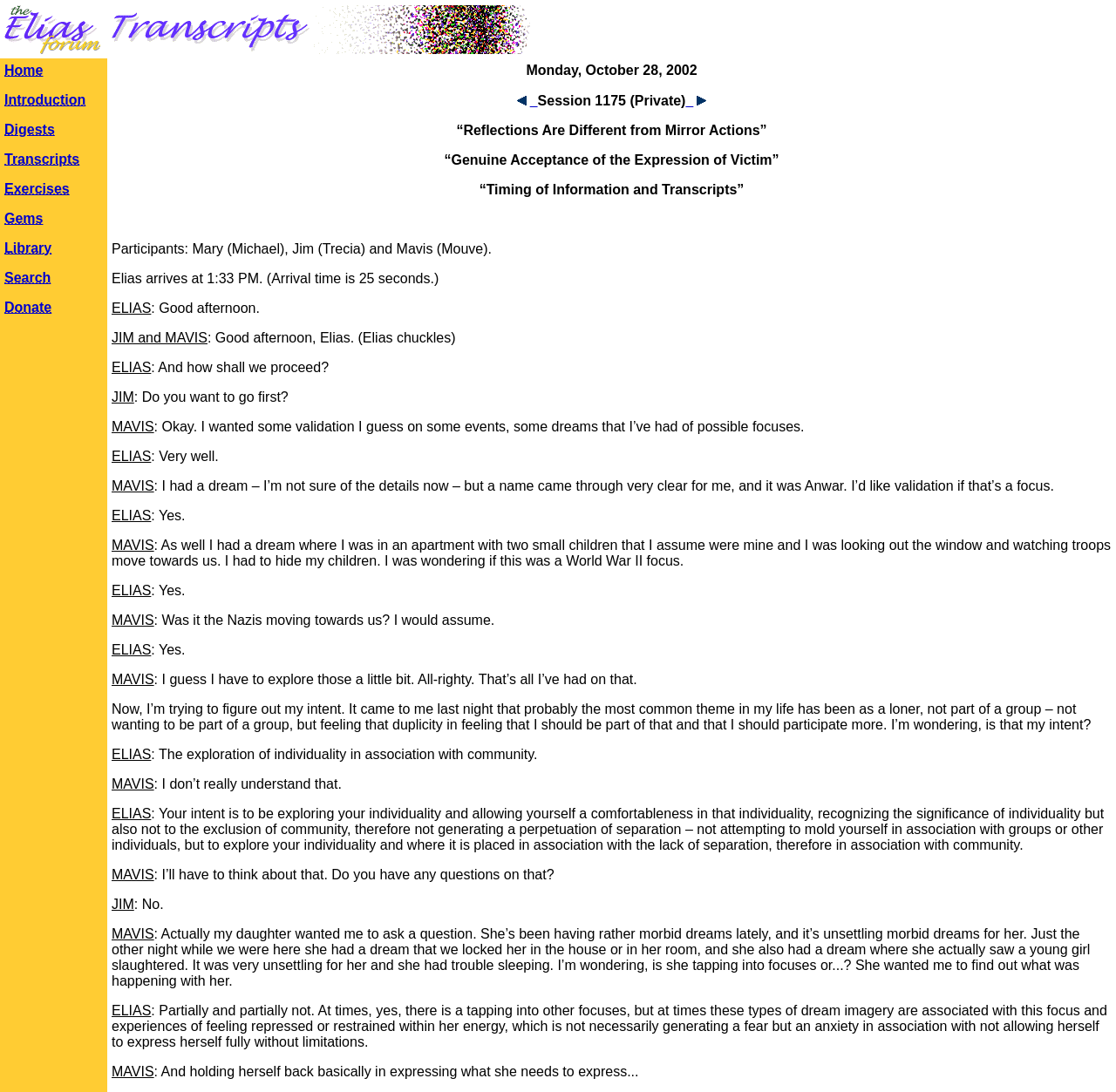Provide the bounding box coordinates of the HTML element described by the text: "Transcripts". The coordinates should be in the format [left, top, right, bottom] with values between 0 and 1.

[0.004, 0.139, 0.071, 0.152]